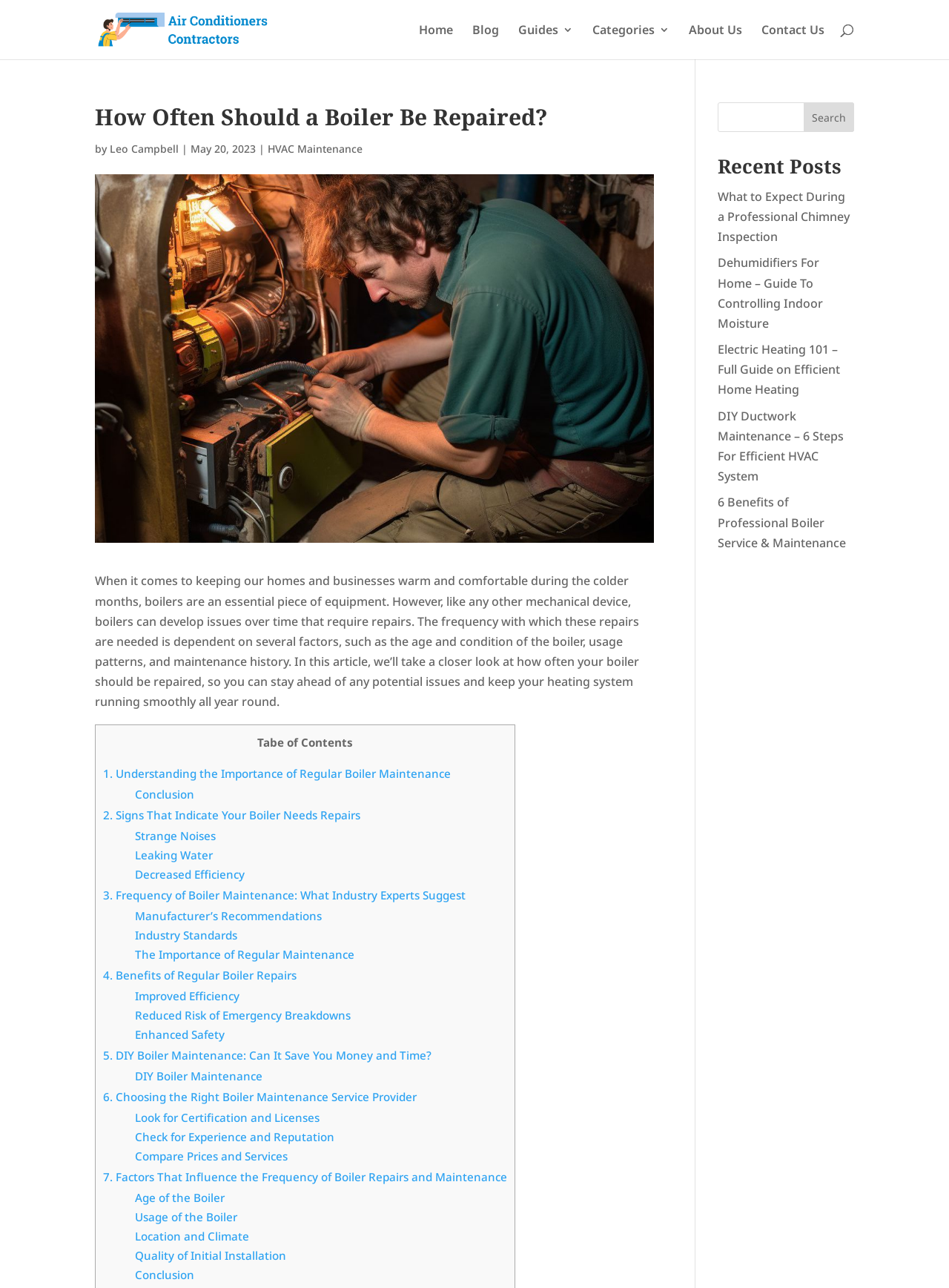Find the UI element described as: "DIY Boiler Maintenance" and predict its bounding box coordinates. Ensure the coordinates are four float numbers between 0 and 1, [left, top, right, bottom].

[0.142, 0.83, 0.276, 0.841]